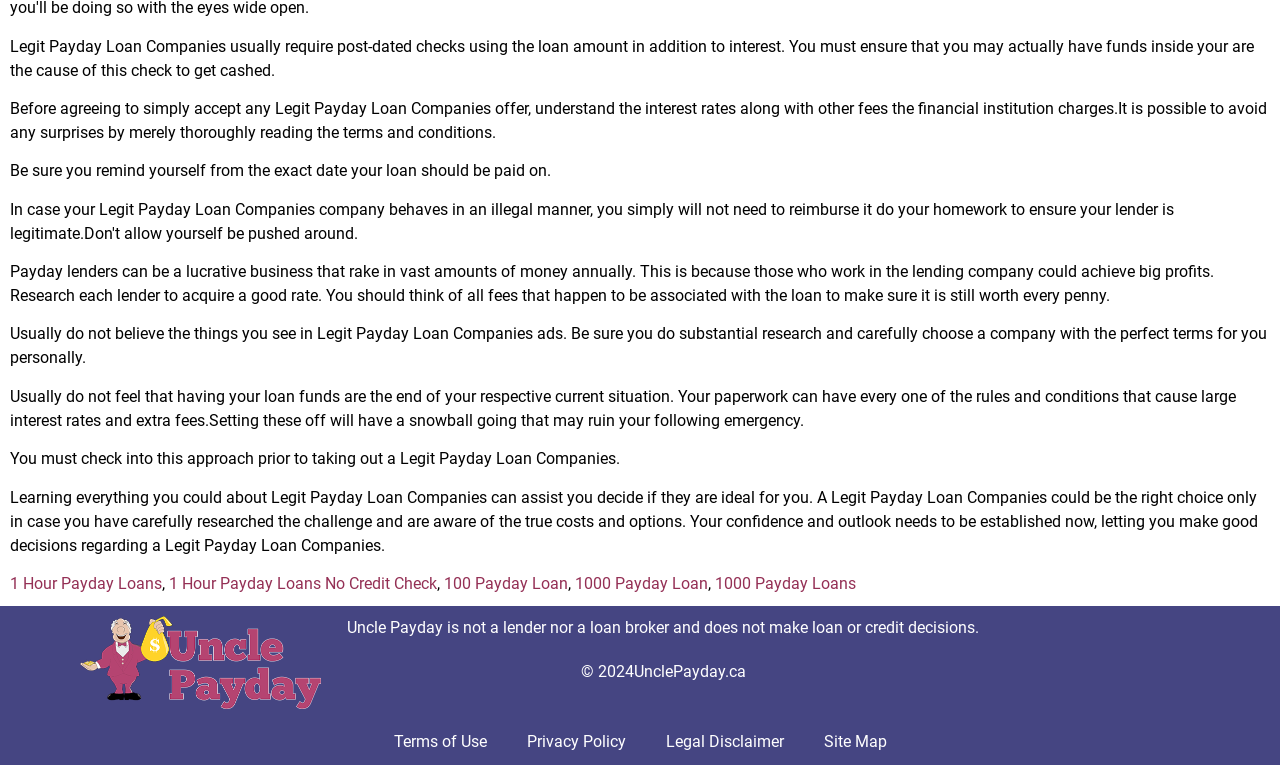With reference to the image, please provide a detailed answer to the following question: What should you do before accepting a payday loan offer?

According to the webpage, before agreeing to accept any payday loan offer, you should understand the interest rates and other fees the lender charges, and thoroughly read the terms and conditions to avoid any surprises.